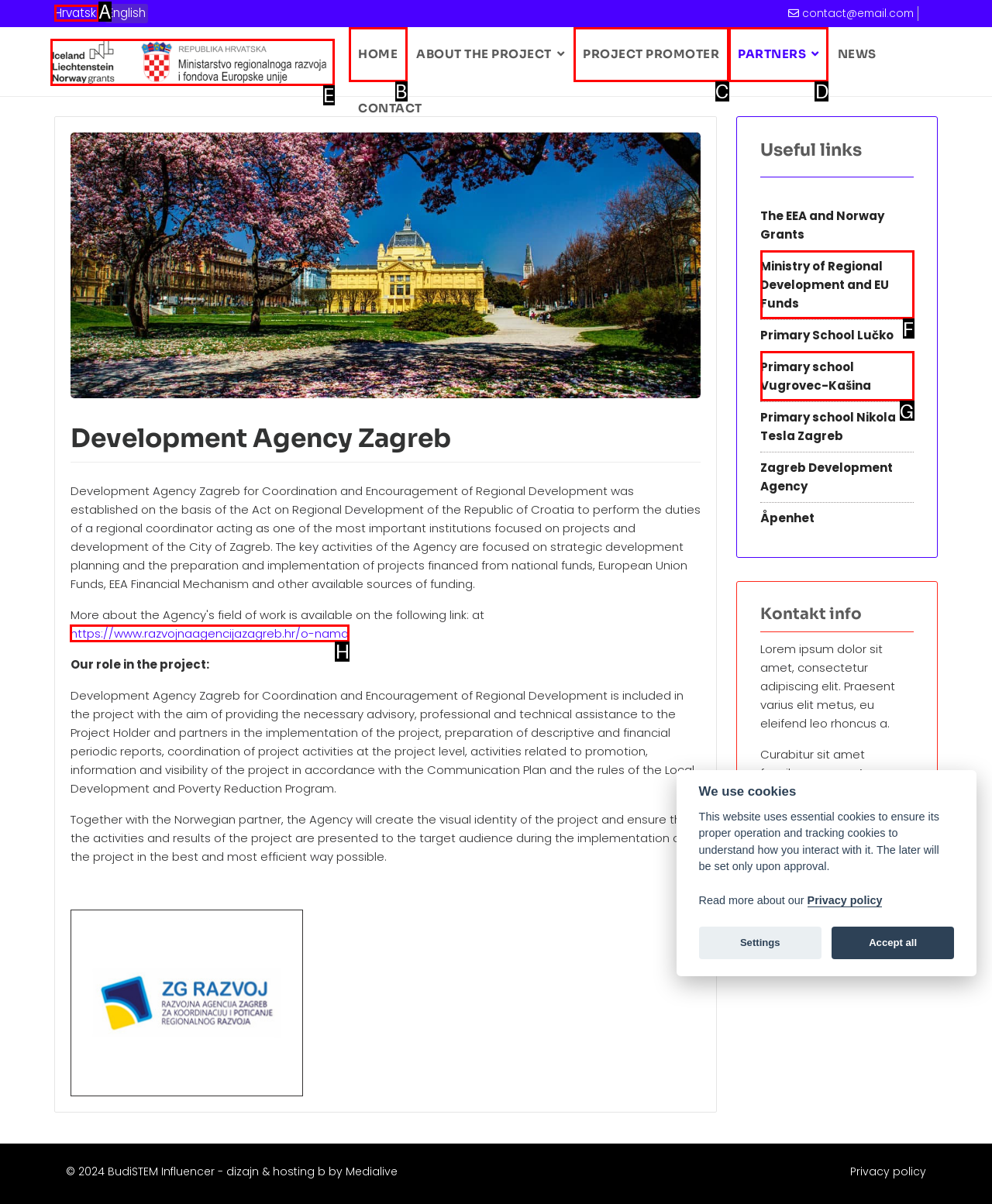From the given choices, which option should you click to complete this task: Learn more about the Development Agency Zagreb? Answer with the letter of the correct option.

H